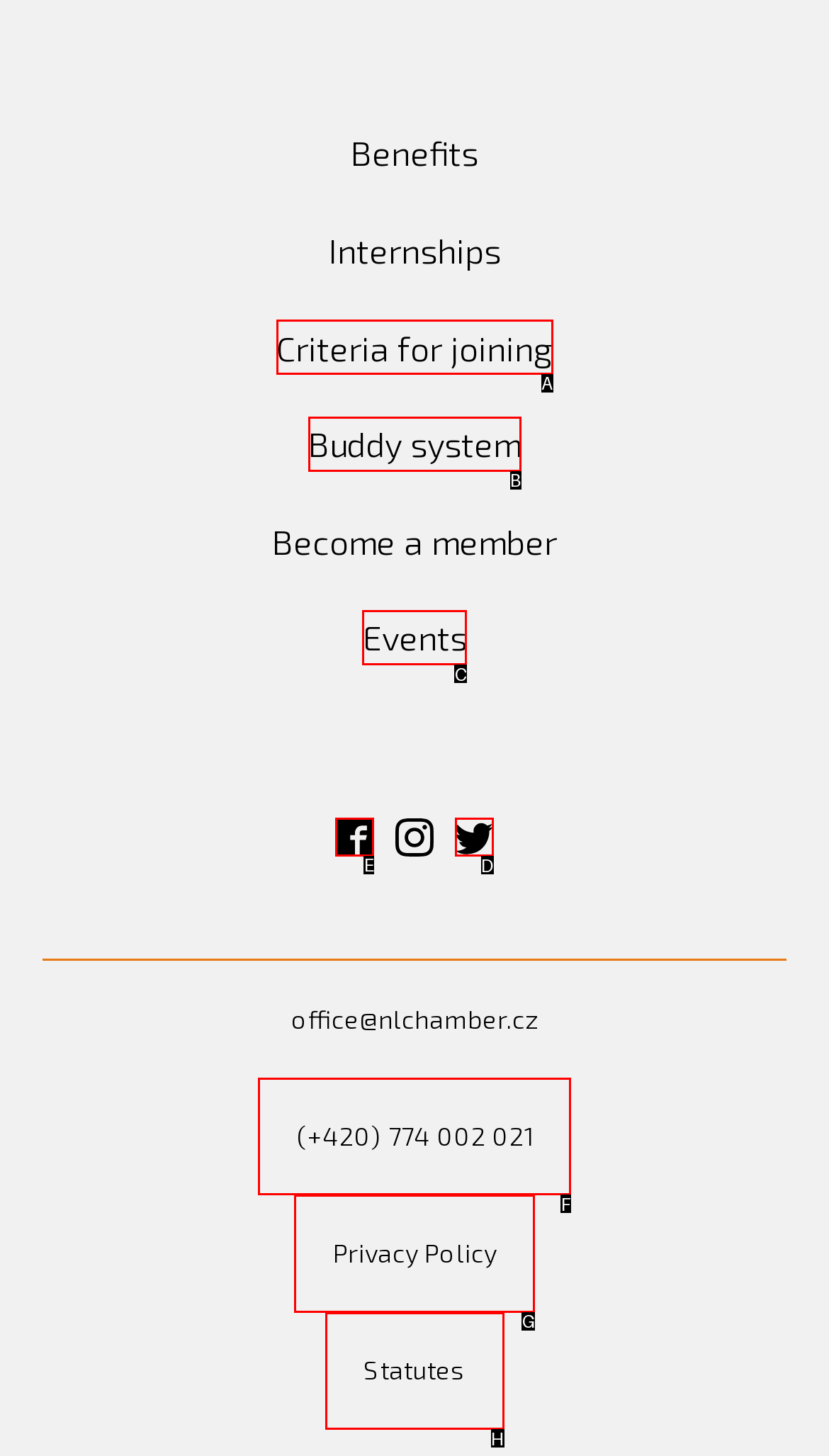Select the letter associated with the UI element you need to click to perform the following action: Visit our Facebook
Reply with the correct letter from the options provided.

E